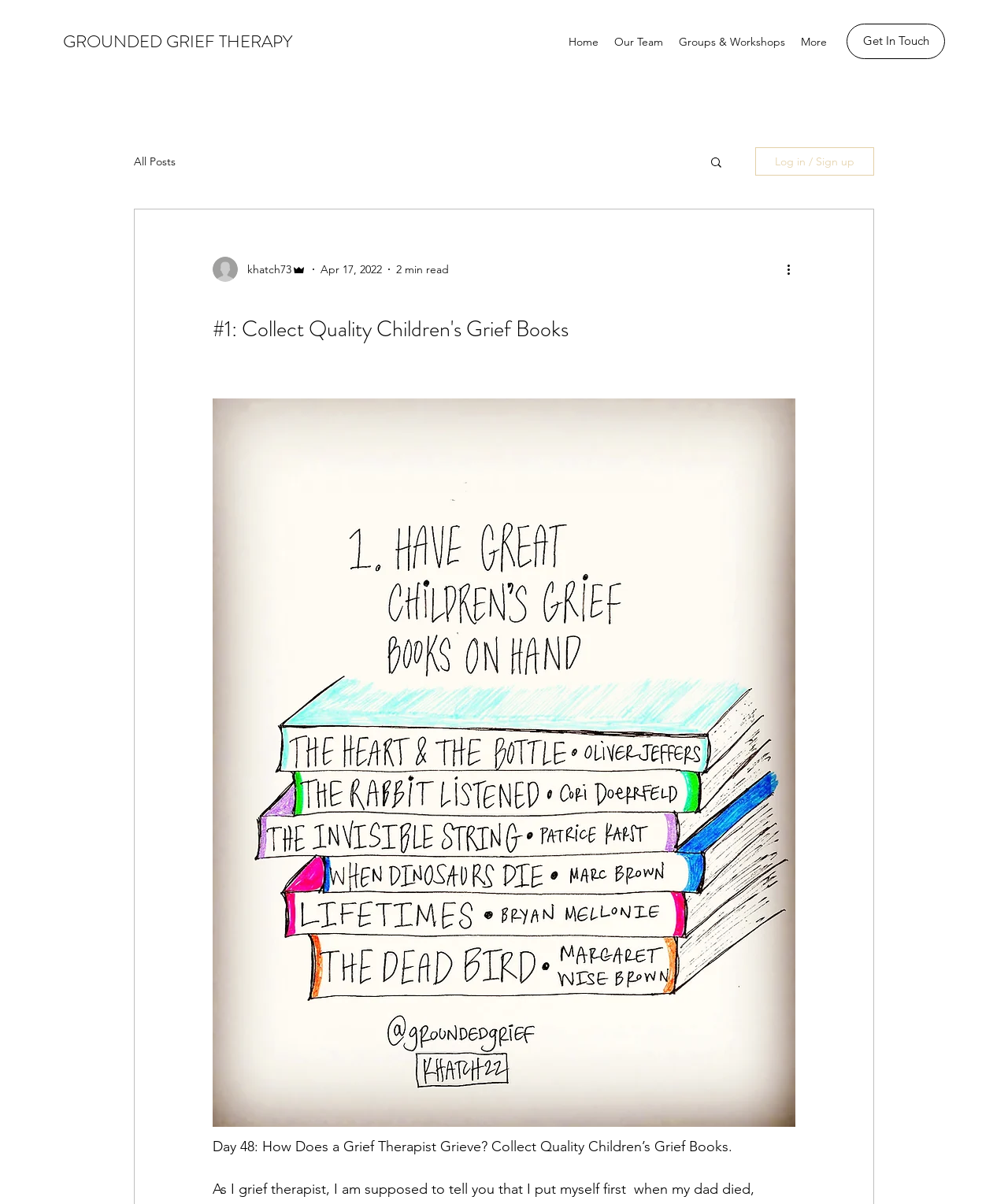Find the bounding box coordinates of the clickable area that will achieve the following instruction: "Log in or sign up".

[0.749, 0.122, 0.867, 0.146]